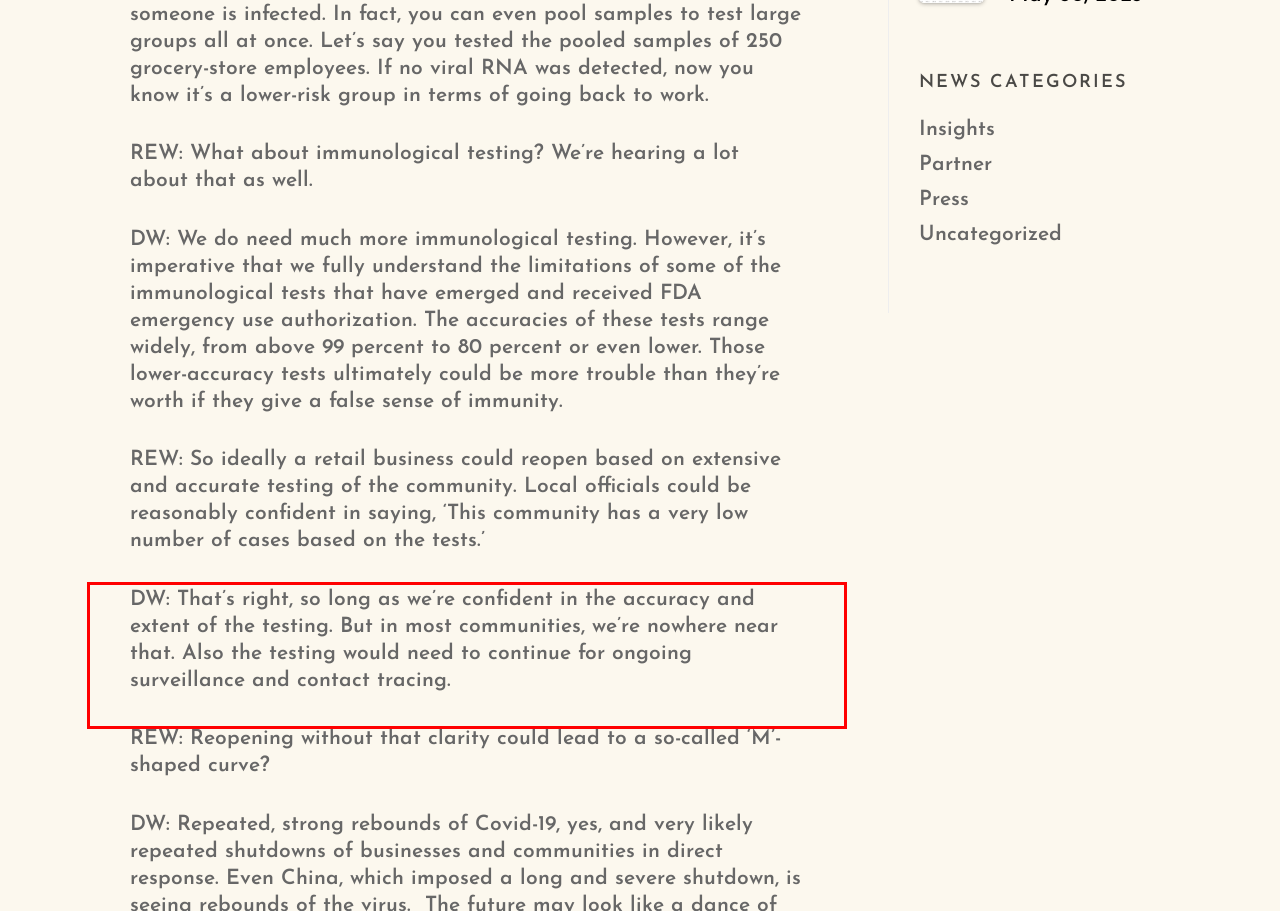Identify the text within the red bounding box on the webpage screenshot and generate the extracted text content.

DW: That’s right, so long as we’re confident in the accuracy and extent of the testing. But in most communities, we’re nowhere near that. Also the testing would need to continue for ongoing surveillance and contact tracing.